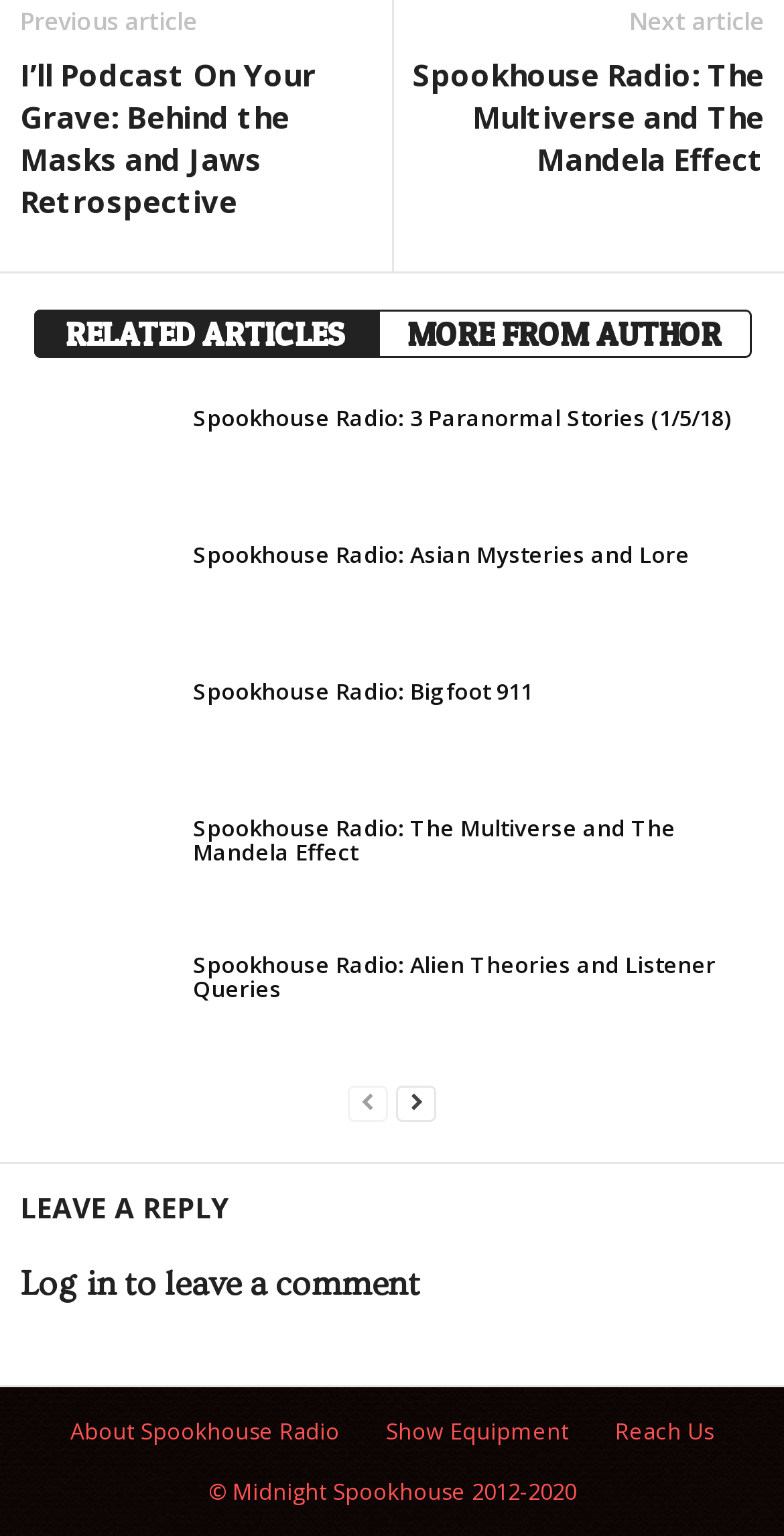How many podcast articles are listed on this webpage?
Based on the screenshot, provide your answer in one word or phrase.

6